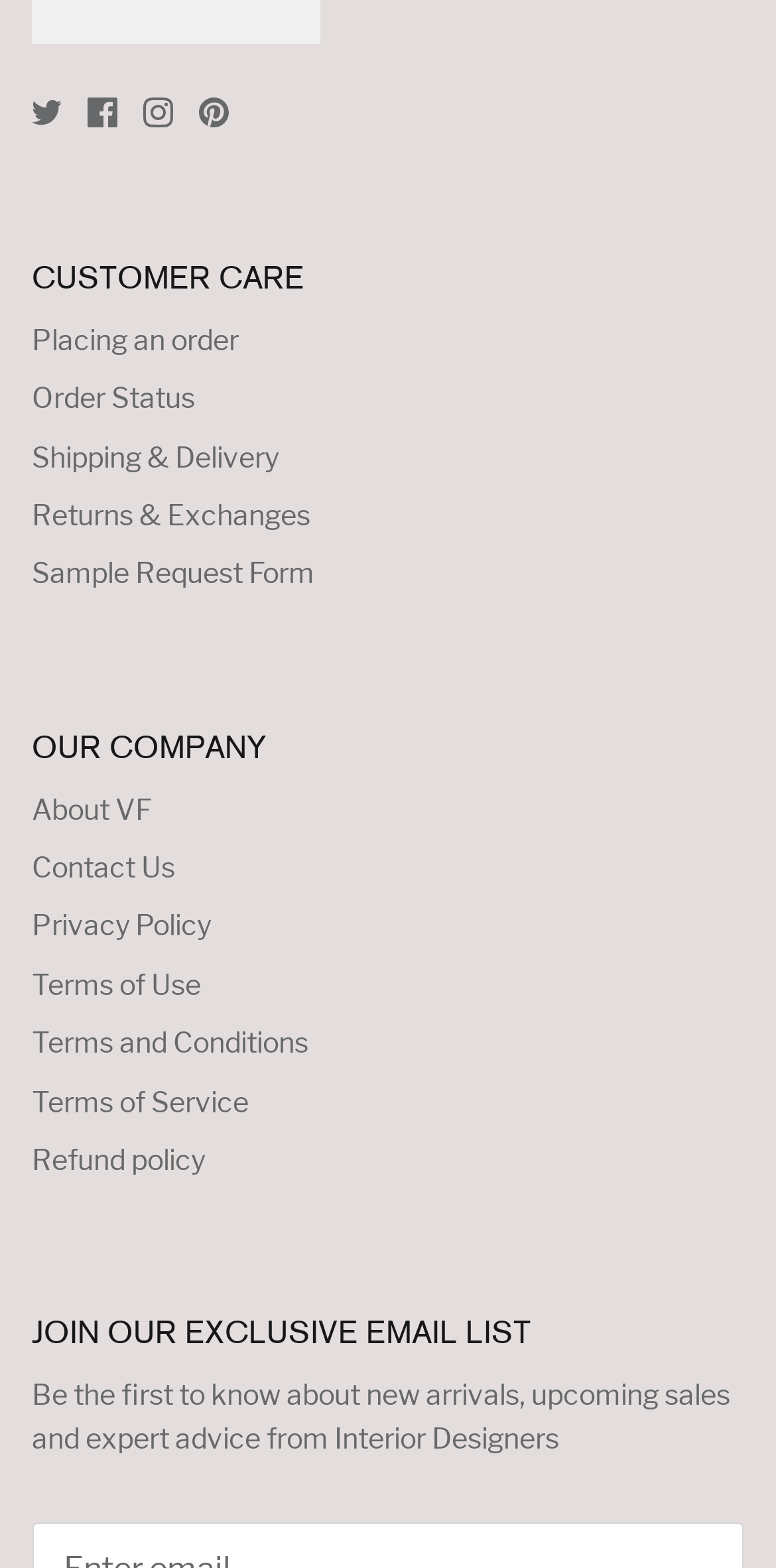What is the purpose of the email list?
Give a single word or phrase answer based on the content of the image.

Get updates on new arrivals and sales